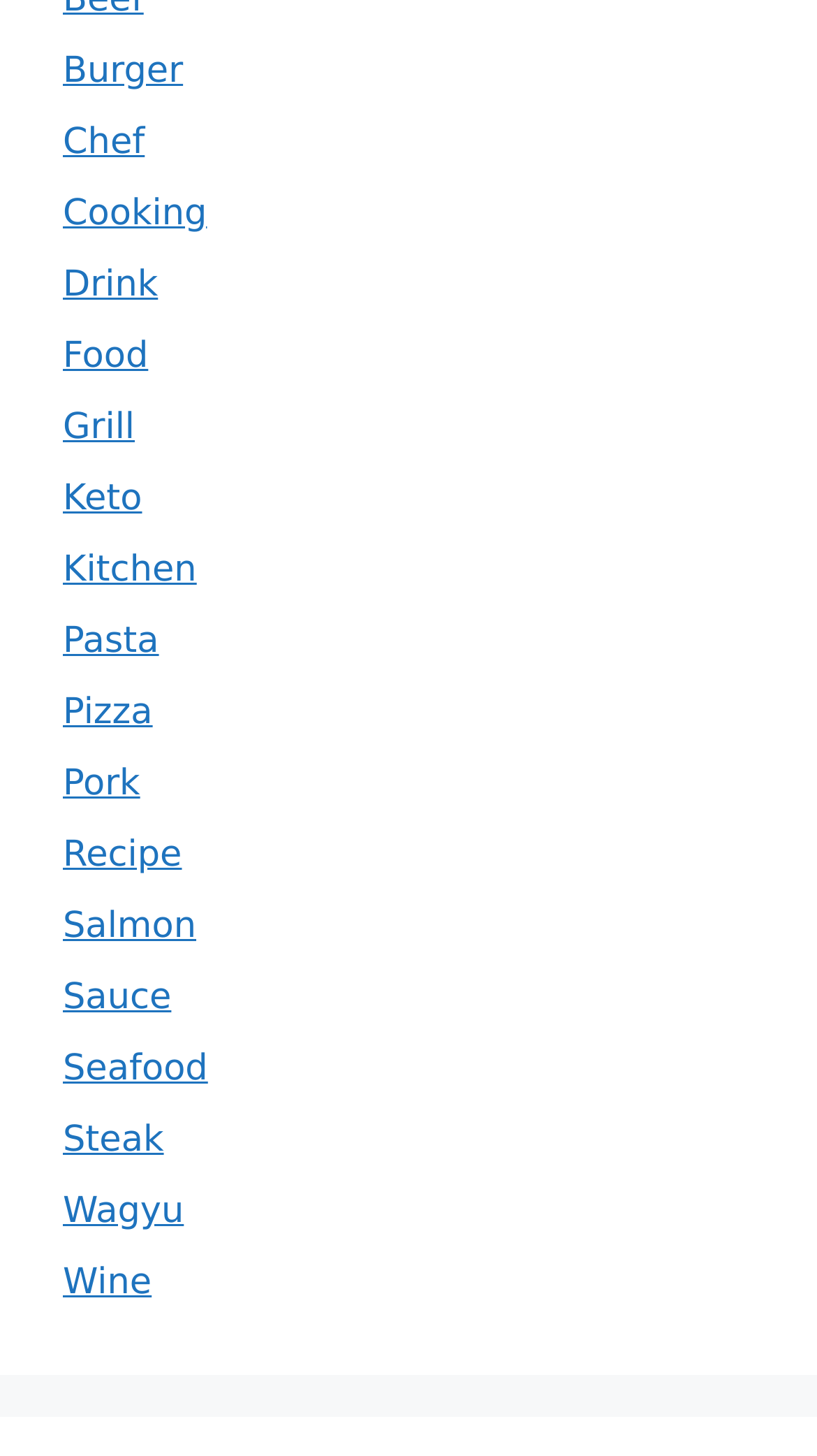Please reply to the following question with a single word or a short phrase:
Is there a category for vegetarian options on this webpage?

No